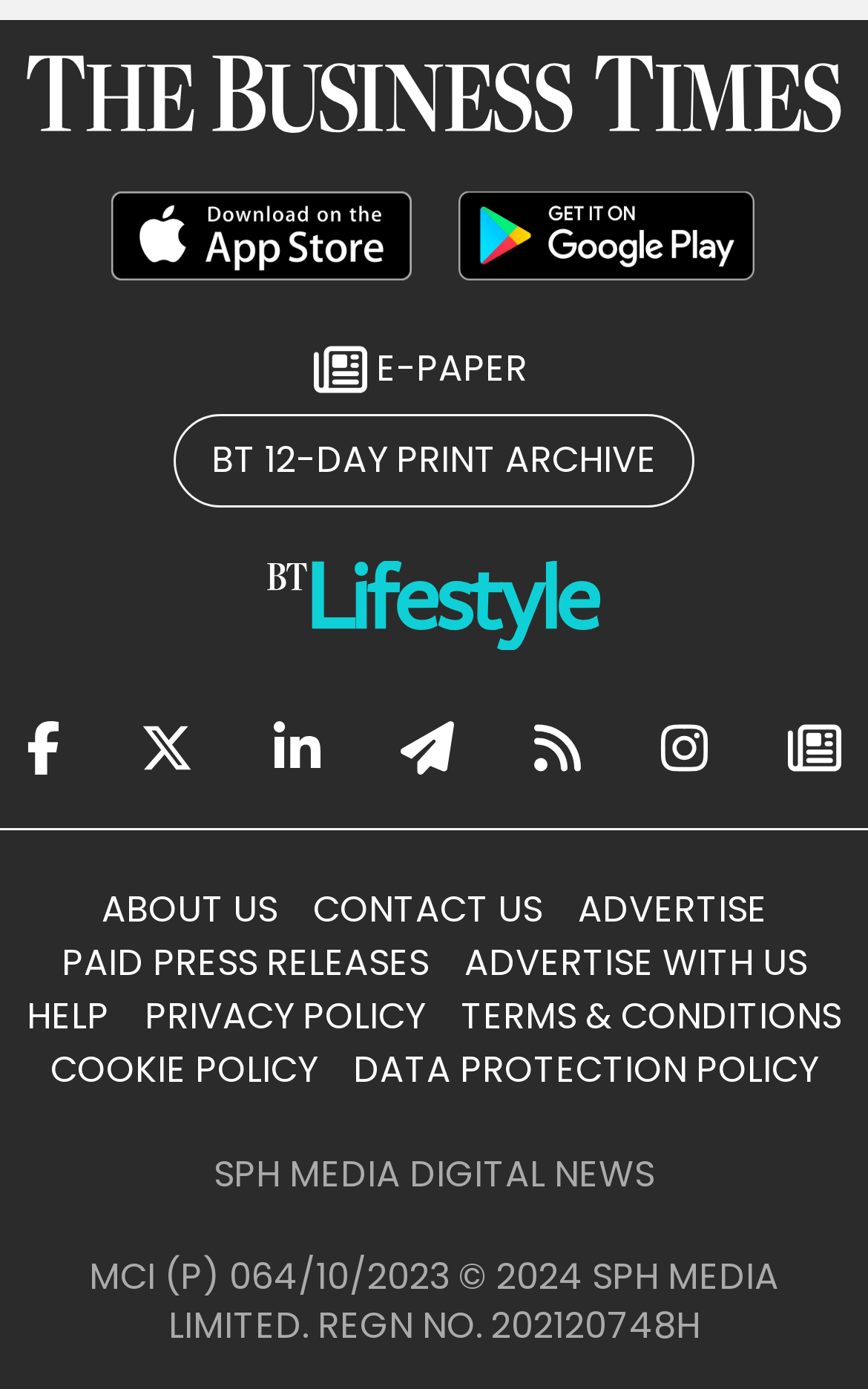What is the name of the newspaper?
Provide a detailed and well-explained answer to the question.

The name of the newspaper can be found at the top of the webpage, where it says 'The Business Times' in a prominent link and image.